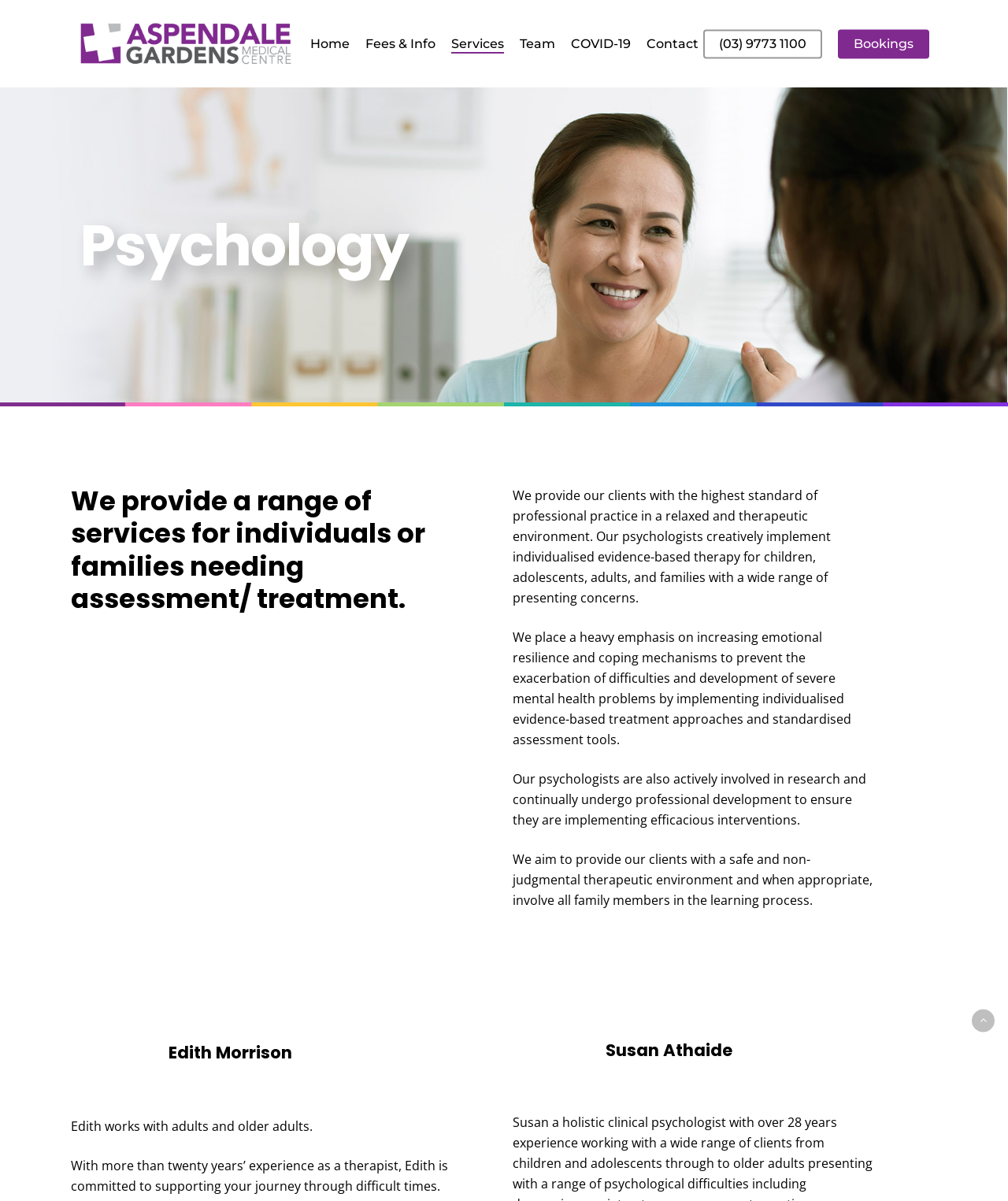Please specify the bounding box coordinates of the clickable region to carry out the following instruction: "Click on Home". The coordinates should be four float numbers between 0 and 1, in the format [left, top, right, bottom].

[0.307, 0.03, 0.346, 0.043]